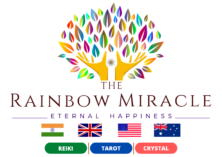Construct a detailed narrative about the image.

The image features the logo of "The Rainbow Miracle," which symbolizes a holistic approach to wellness and mental health. At the center, a stylized tree made of colorful leaves emerges from a hand, representing growth, vitality, and the healing potential inherent in nature. Beneath the tree, the words "THE RAINBOW MIRACLE" are prominently displayed, accompanied by the tagline "ETERNAL HAPPINESS," suggesting a commitment to positive mental health and emotional healing. The logo also includes flags of India, the United Kingdom, the United States, and Australia, highlighting the global reach of their services. The bottom portion of the logo features the words "REIKI," "TAROT," and "CRYSTAL," indicating the various modalities offered by the practice, which focus on spiritual healing and well-being.